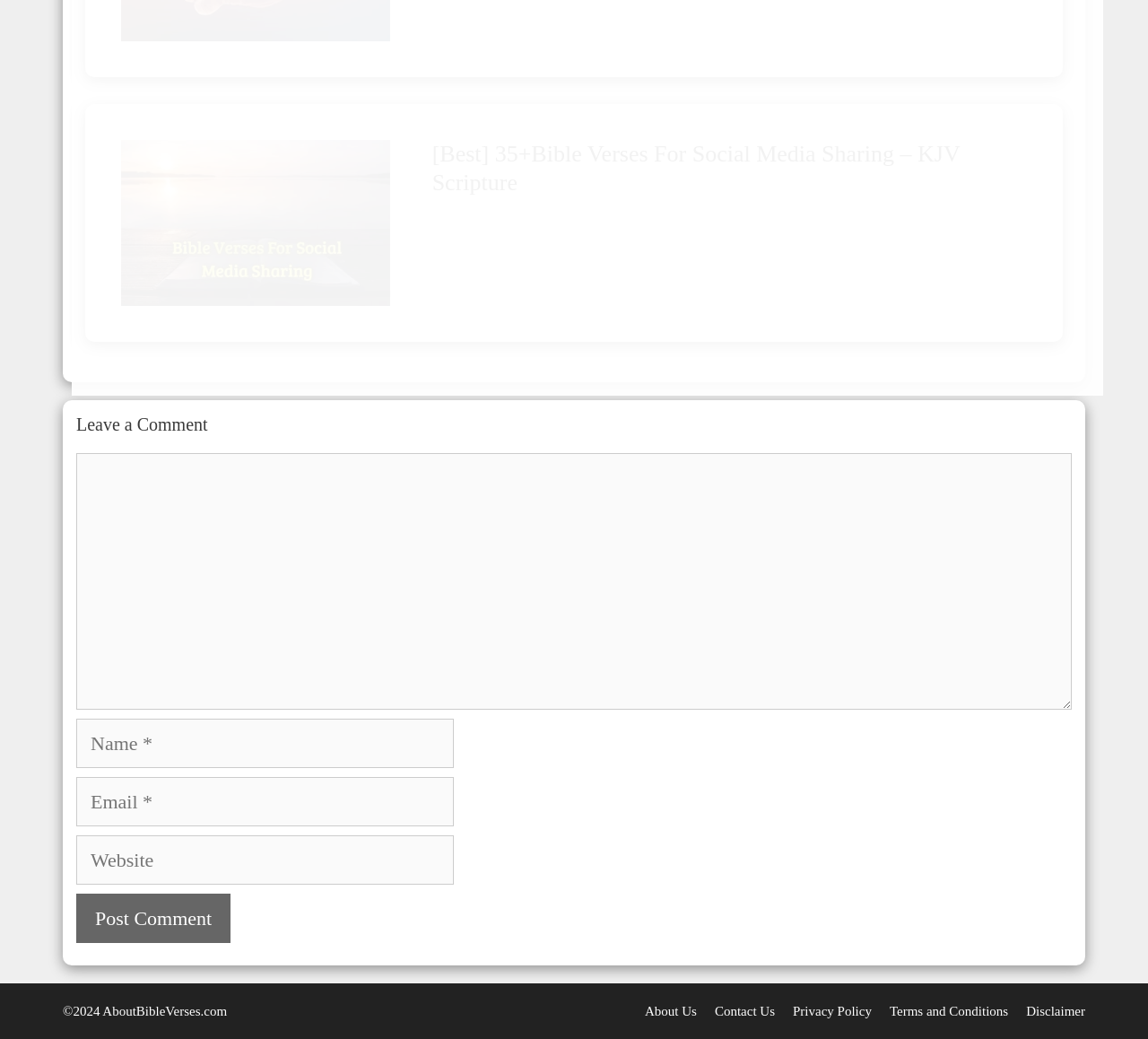What is the theme of the webpage?
Please answer the question with as much detail as possible using the screenshot.

The webpage appears to be about Bible verses, as indicated by the heading '[Best] 35+Bible Verses For Social Media Sharing – KJV Scripture' and the link 'Bible Verses For Social Media Sharing' at the top of the page.